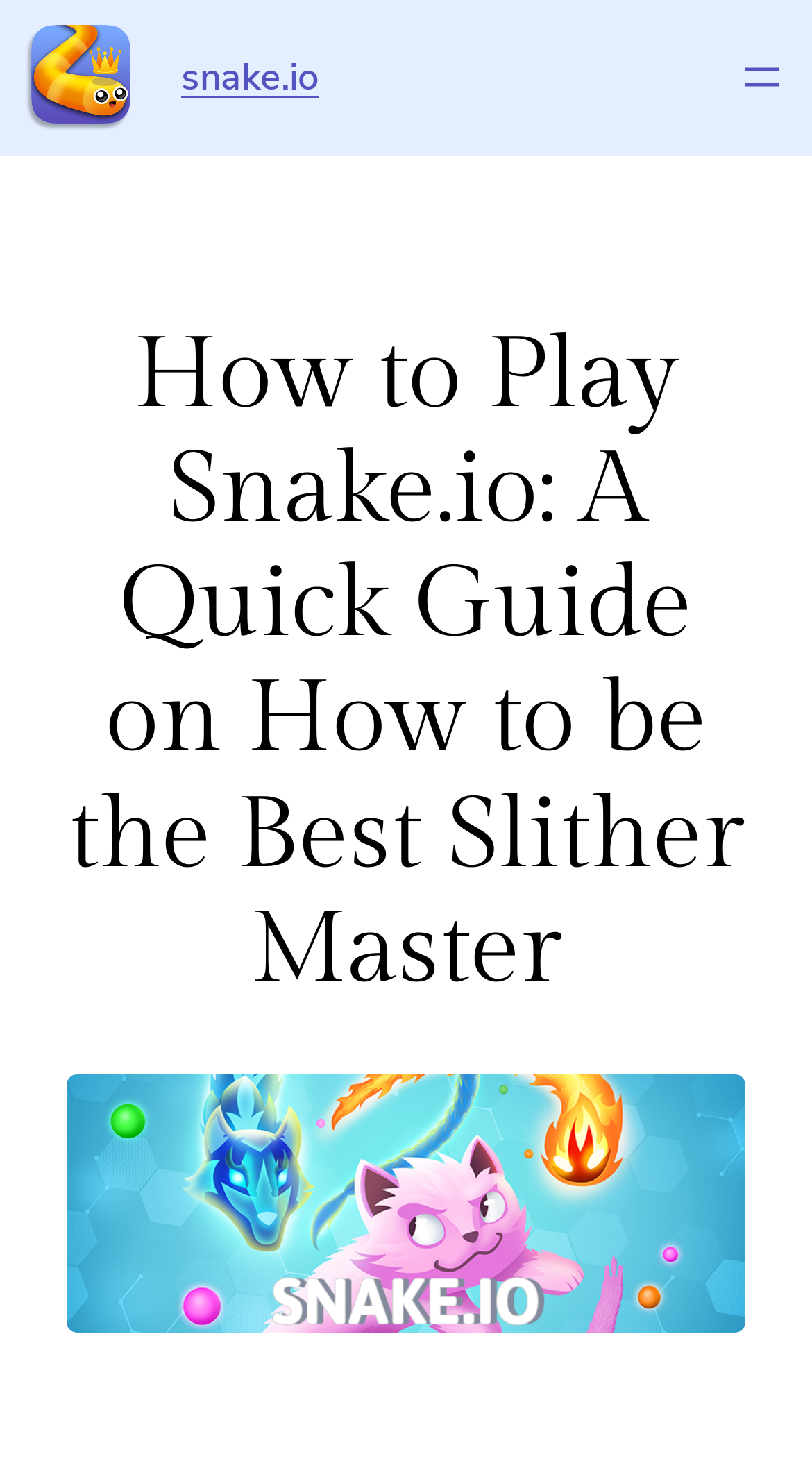Construct a thorough caption encompassing all aspects of the webpage.

The webpage is about Snake.io, a battle royale io game. At the top left corner, there is a figure containing the Snake.io logo, which is also a link. Below the logo, there is a link to the snake.io website. 

On the top right corner, there is a navigation menu with an "Open menu" button. 

The main content of the webpage is a guide on how to play Snake.io, titled "How to Play Snake.io: A Quick Guide on How to be the Best Slither Master". This title is a heading that spans across the majority of the webpage. 

Below the title, there is a large figure that takes up most of the webpage, containing an image related to "How to Play snake.io".